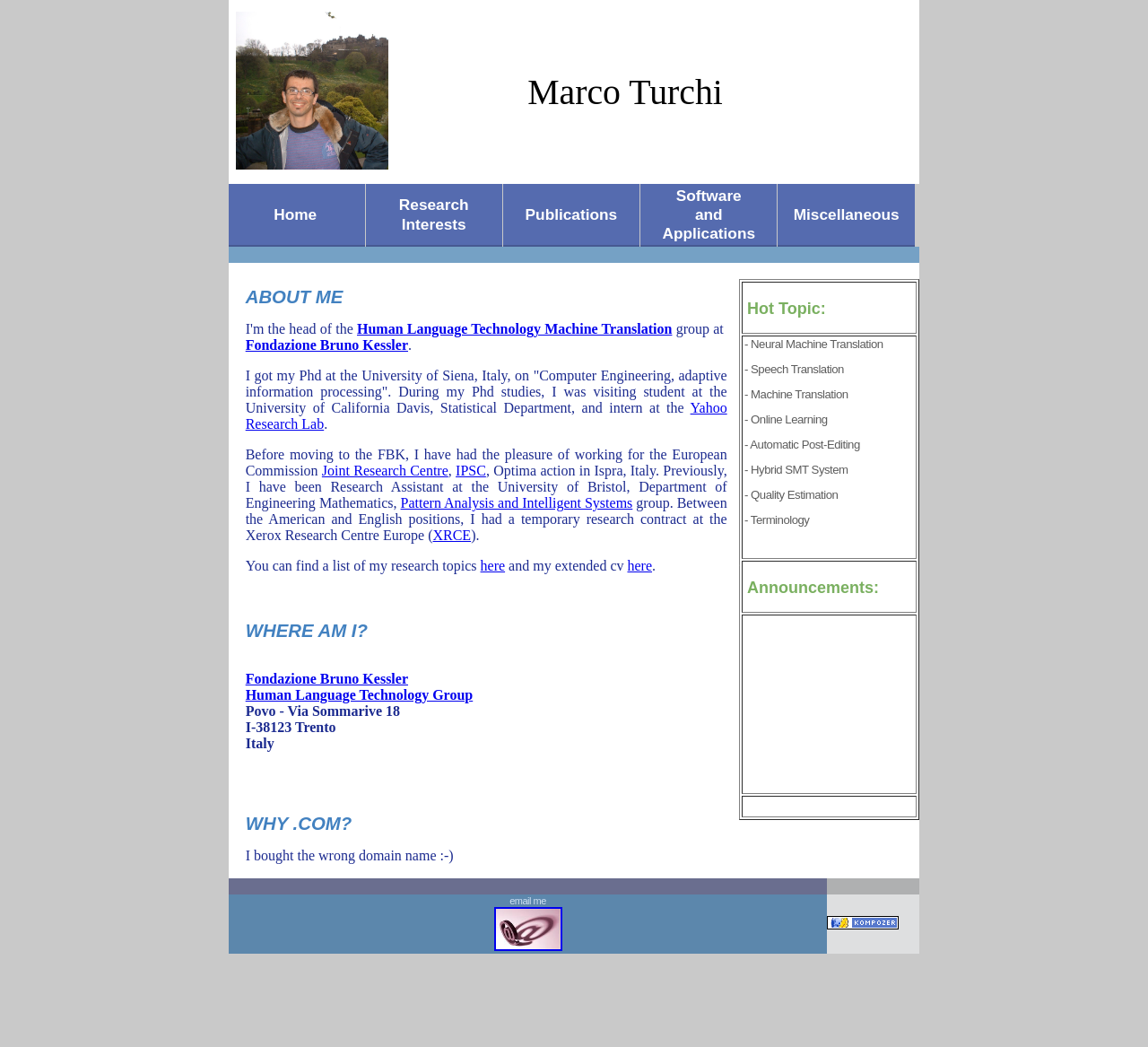Identify the bounding box coordinates of the region that should be clicked to execute the following instruction: "click on the Home link".

[0.238, 0.2, 0.279, 0.212]